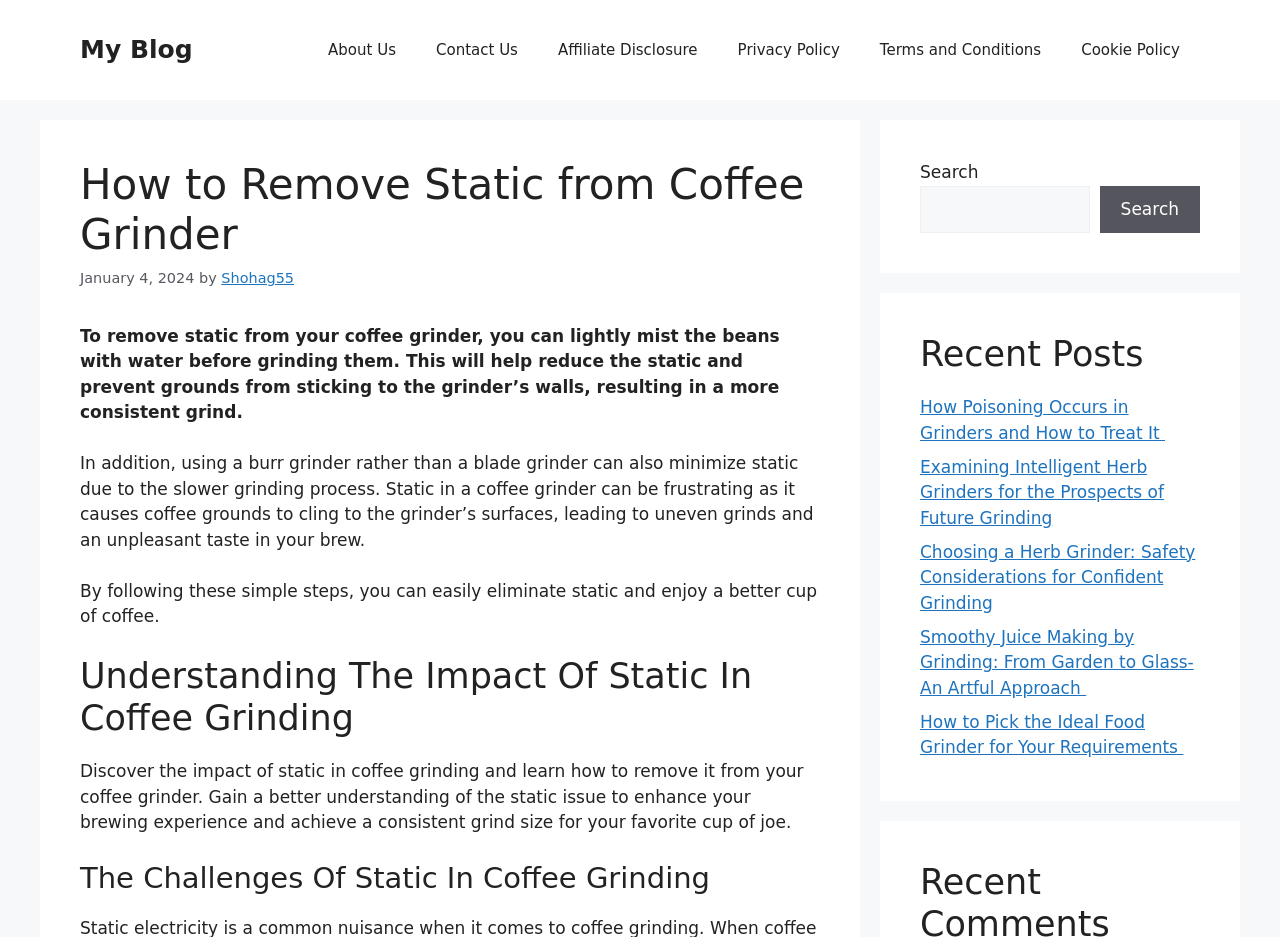Determine the bounding box coordinates for the UI element with the following description: "Terms and Conditions". The coordinates should be four float numbers between 0 and 1, represented as [left, top, right, bottom].

[0.672, 0.021, 0.829, 0.085]